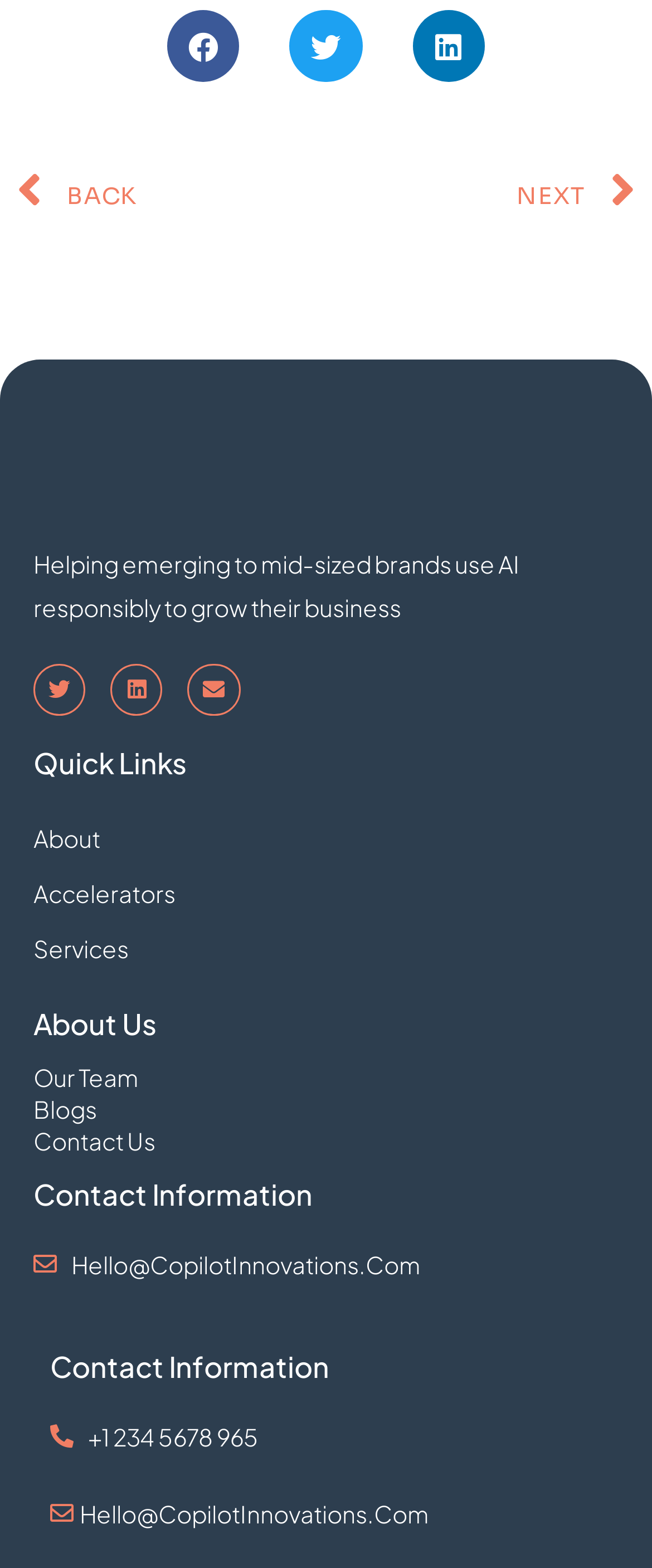Please provide a one-word or phrase answer to the question: 
How many social media links are there?

3